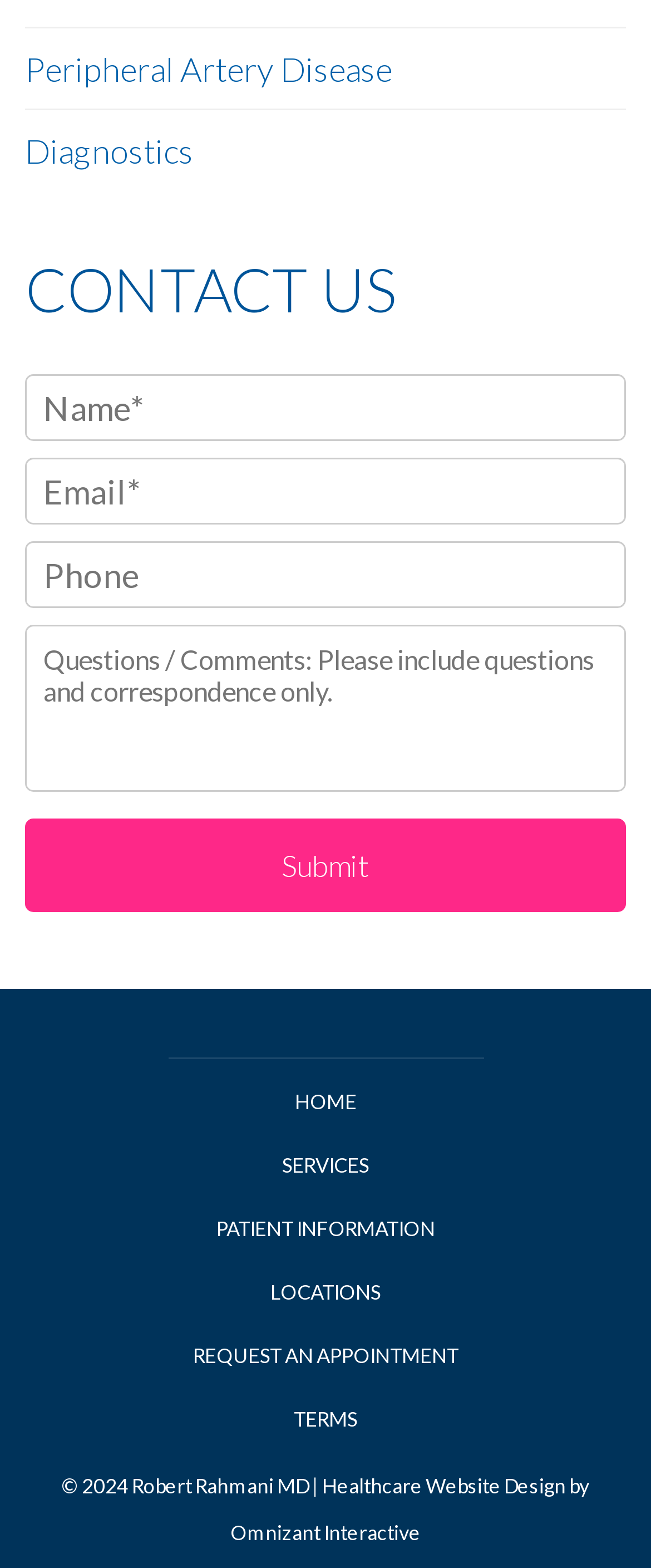What is the purpose of the 'CONTACT US' section?
Please utilize the information in the image to give a detailed response to the question.

The 'CONTACT US' section contains multiple text boxes and a submit button, indicating that it is a contact form where users can input their information and send a message to the website owner.